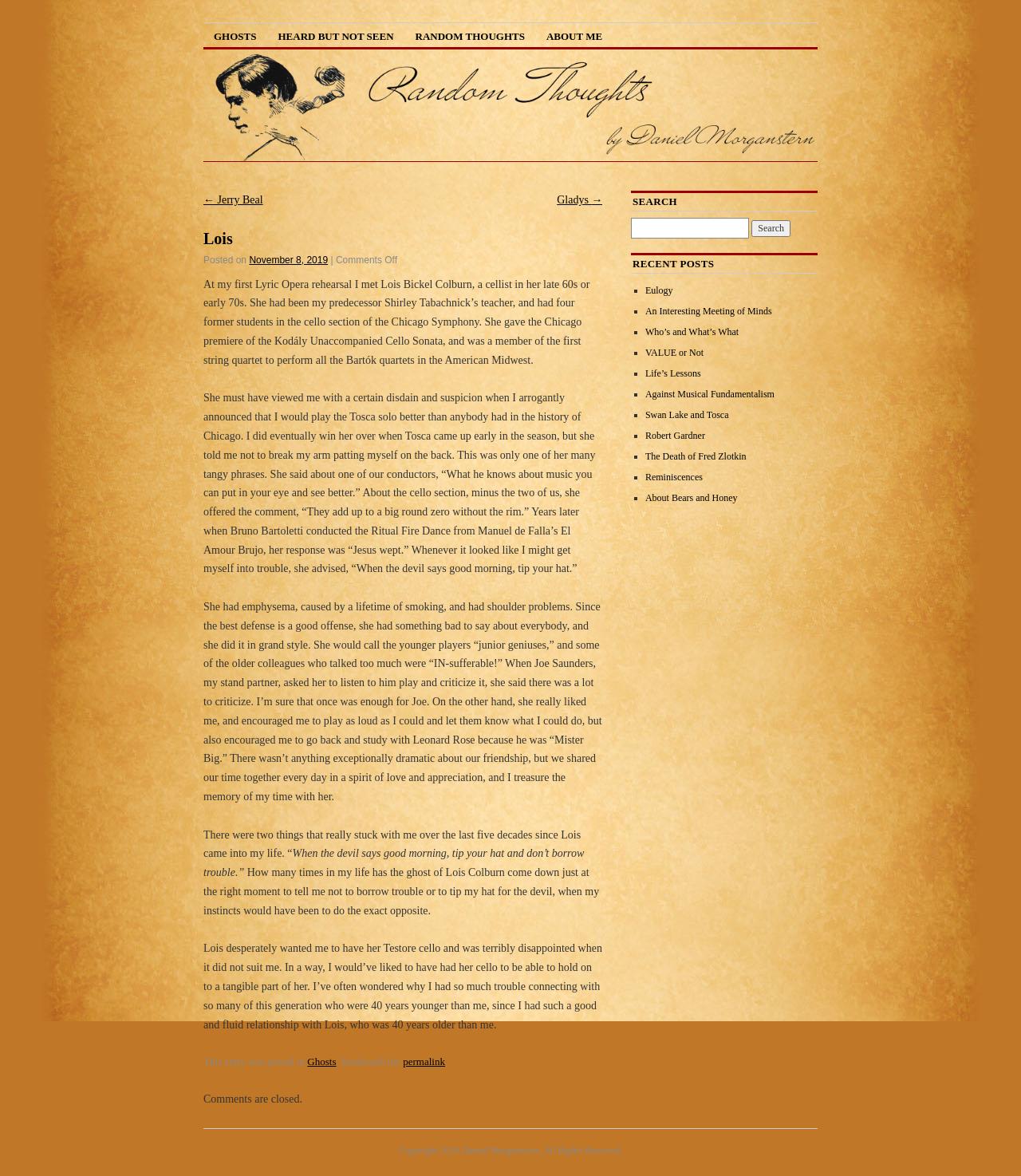Calculate the bounding box coordinates for the UI element based on the following description: "VALUE or Not". Ensure the coordinates are four float numbers between 0 and 1, i.e., [left, top, right, bottom].

[0.632, 0.295, 0.689, 0.305]